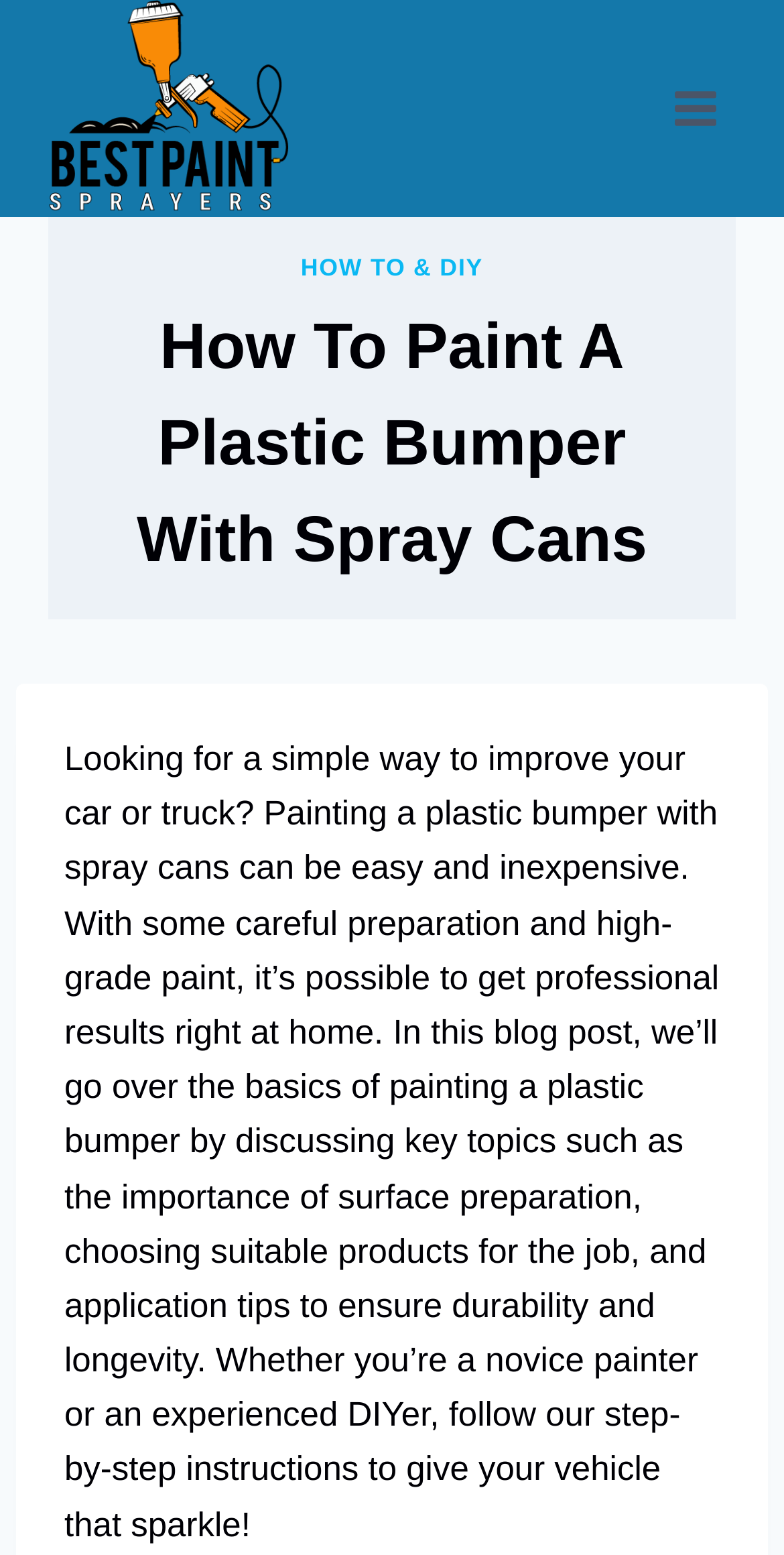Identify and provide the text of the main header on the webpage.

How To Paint A Plastic Bumper With Spray Cans